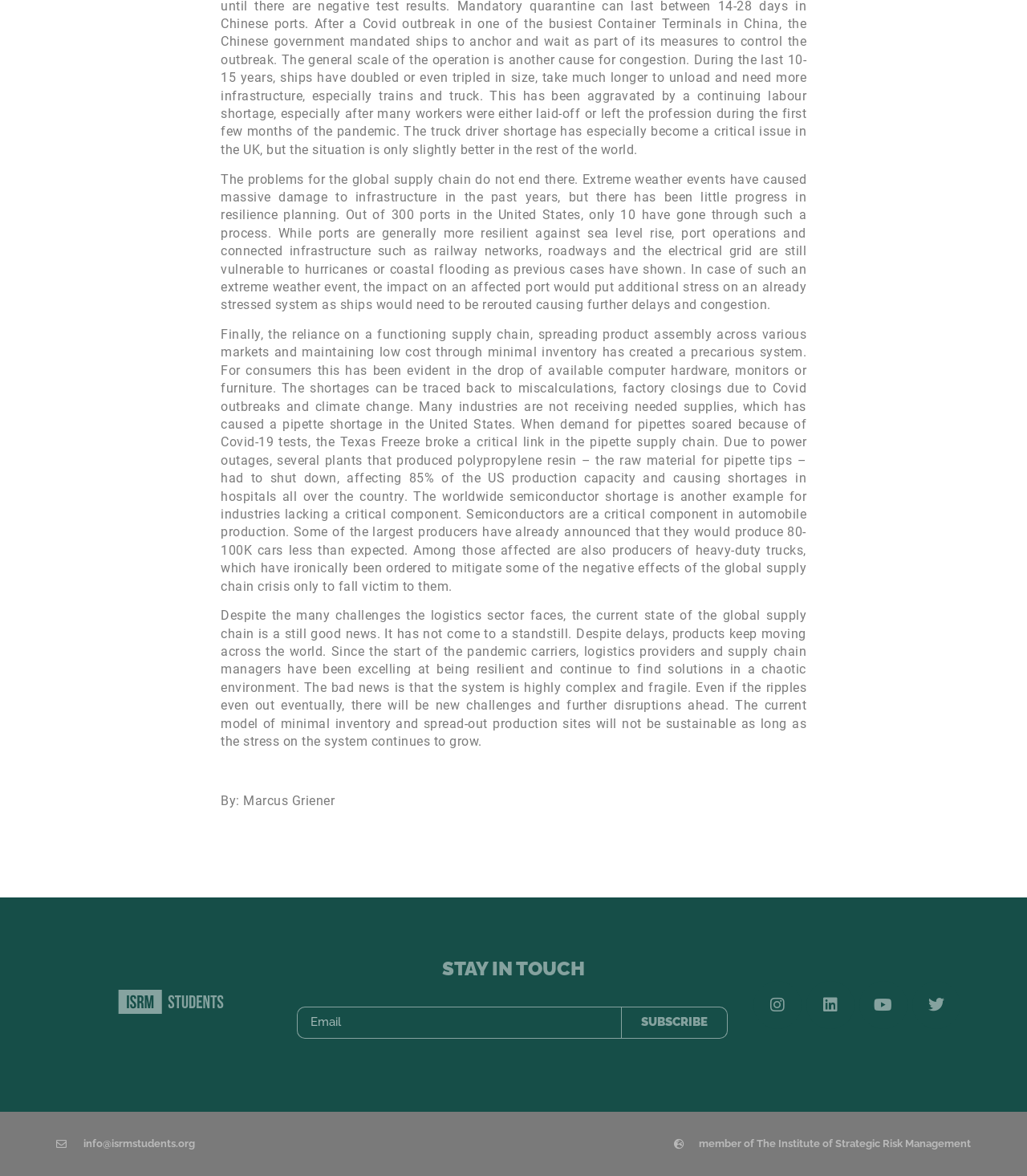Predict the bounding box coordinates of the area that should be clicked to accomplish the following instruction: "Contact via email". The bounding box coordinates should consist of four float numbers between 0 and 1, i.e., [left, top, right, bottom].

[0.055, 0.966, 0.5, 0.979]